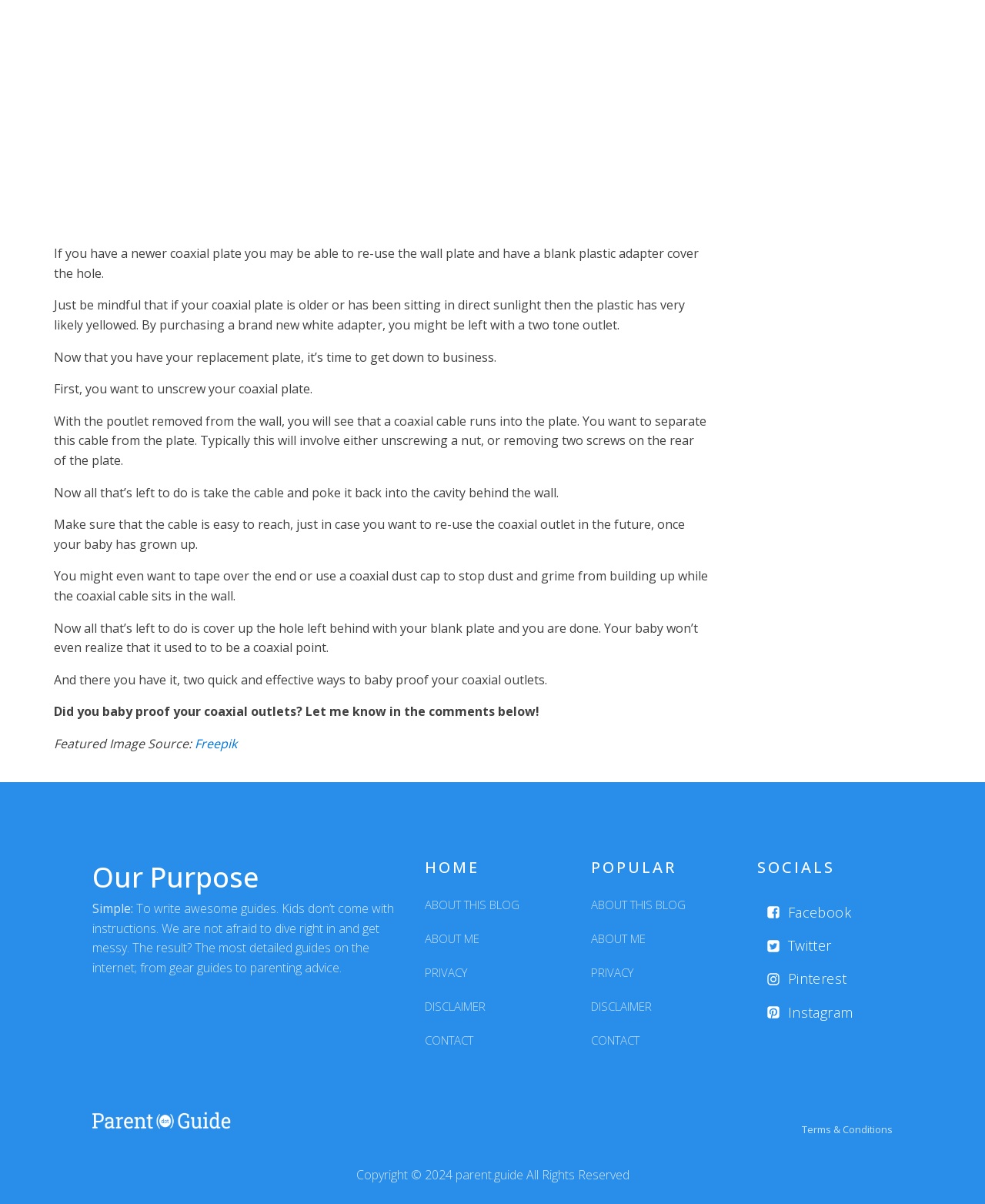Can you find the bounding box coordinates for the element to click on to achieve the instruction: "Click the 'Parent guide' link"?

[0.094, 0.922, 0.234, 0.943]